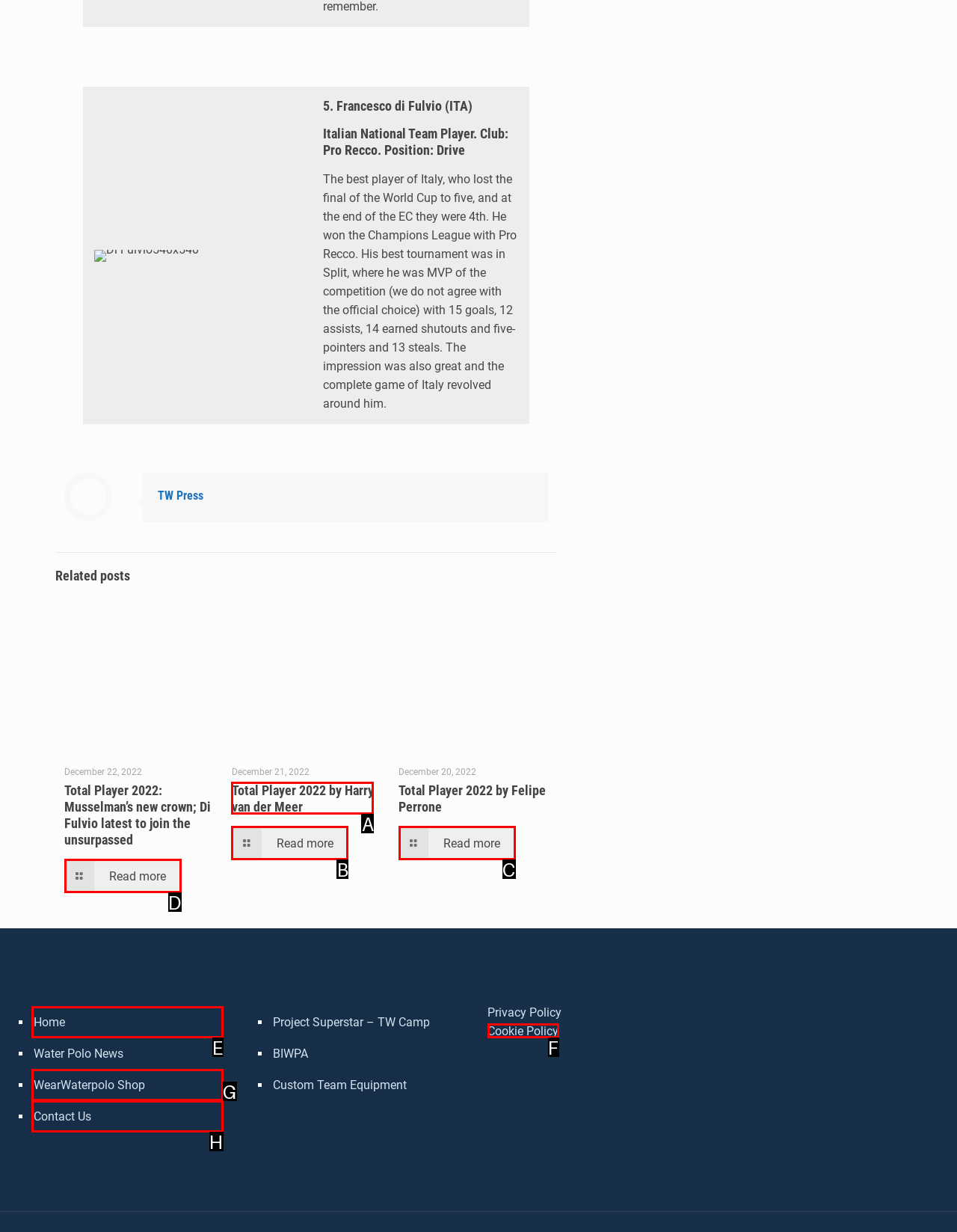Determine which option matches the description: VIN Decoder. Answer using the letter of the option.

None